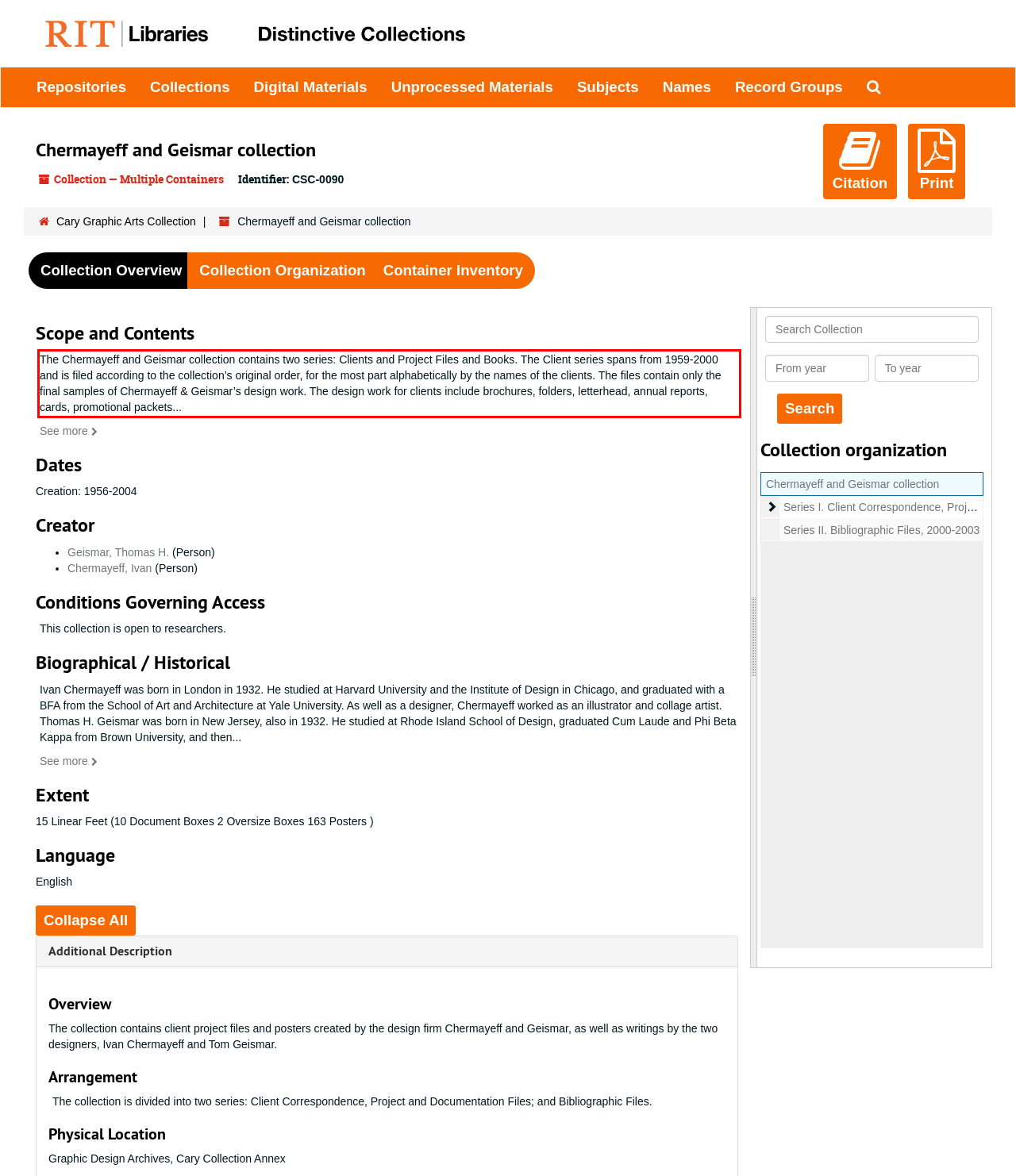Please perform OCR on the text content within the red bounding box that is highlighted in the provided webpage screenshot.

The Chermayeff and Geismar collection contains two series: Clients and Project Files and Books. The Client series spans from 1959-2000 and is filed according to the collection’s original order, for the most part alphabetically by the names of the clients. The files contain only the final samples of Chermayeff & Geismar’s design work. The design work for clients include brochures, folders, letterhead, annual reports, cards, promotional packets...